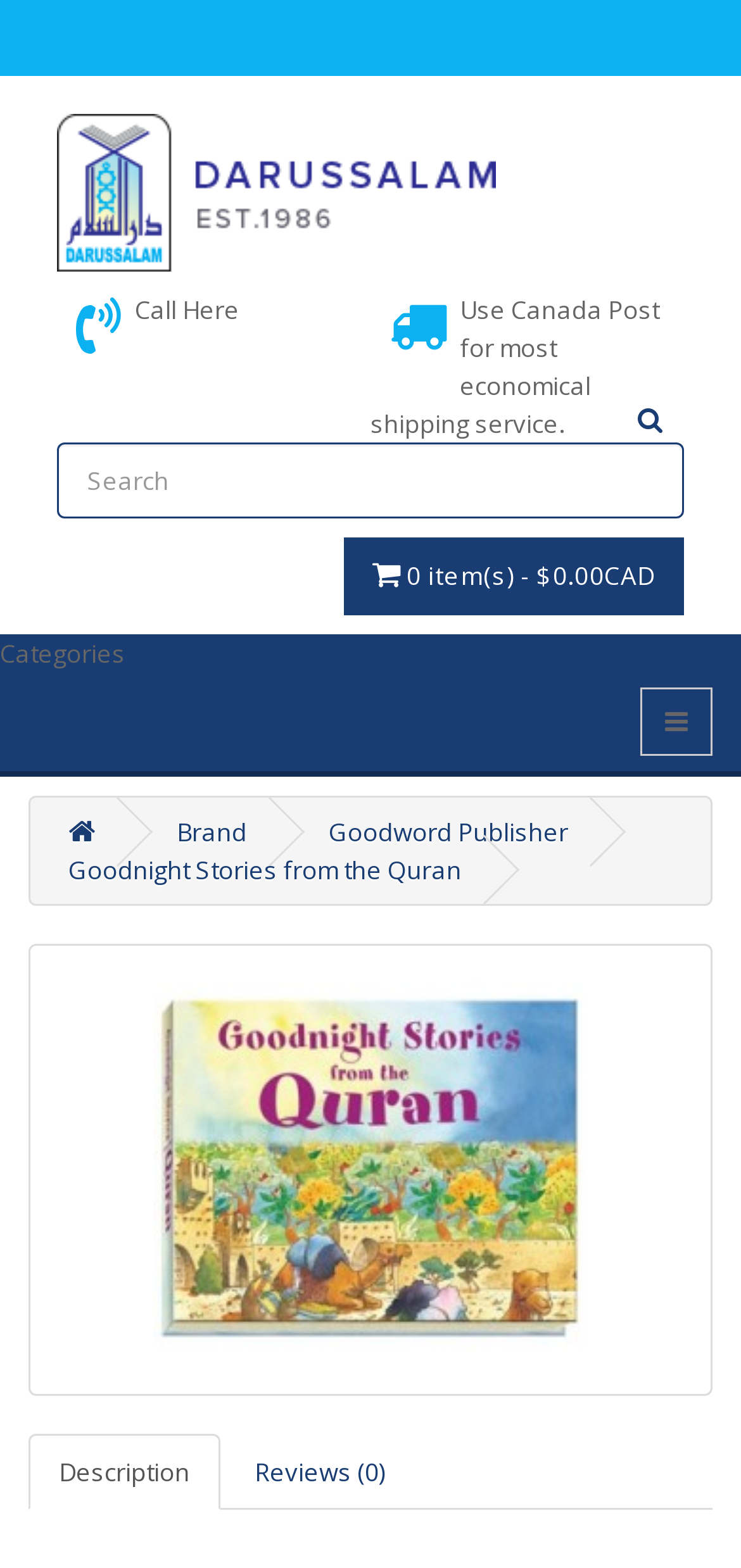Given the element description: "Reviews (0)", predict the bounding box coordinates of this UI element. The coordinates must be four float numbers between 0 and 1, given as [left, top, right, bottom].

[0.303, 0.914, 0.559, 0.963]